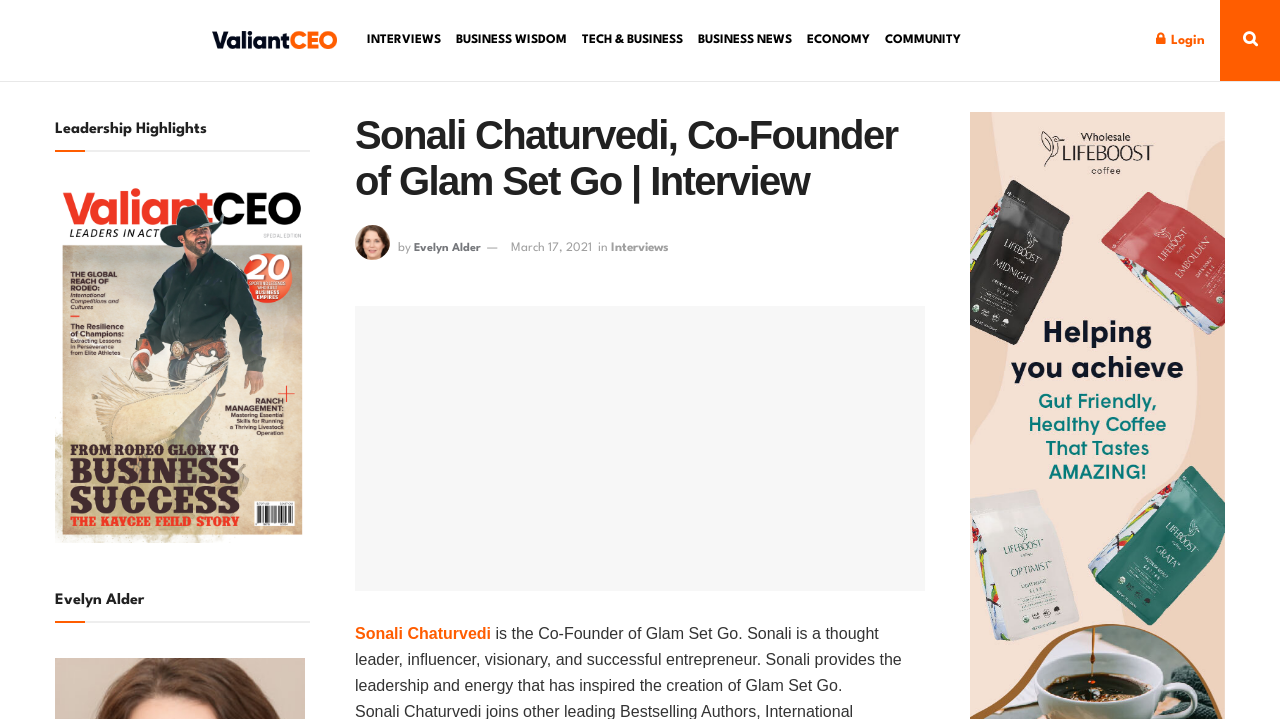Extract the bounding box coordinates for the UI element described by the text: "Login". The coordinates should be in the form of [left, top, right, bottom] with values between 0 and 1.

[0.903, 0.0, 0.941, 0.113]